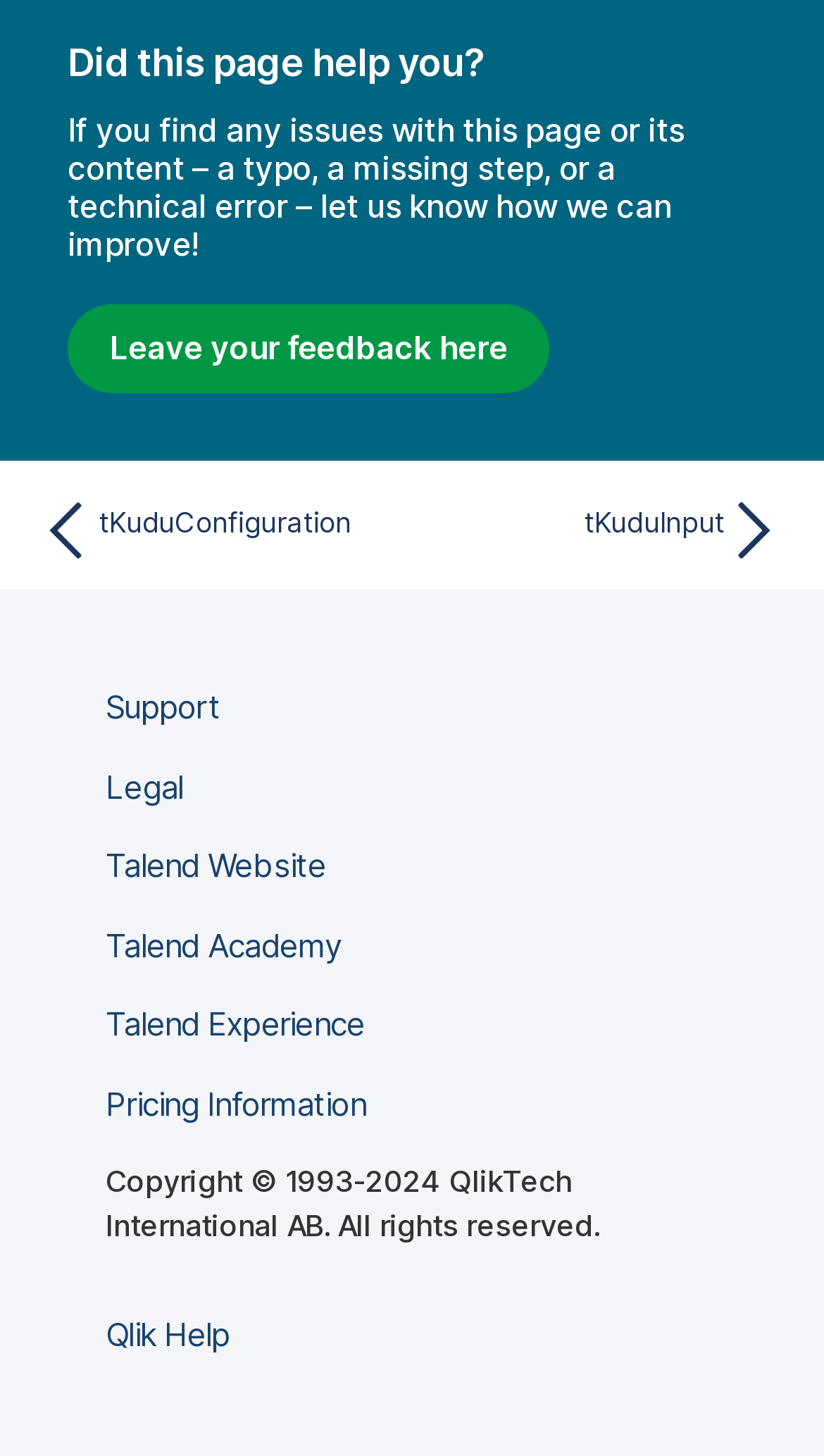Given the element description, predict the bounding box coordinates in the format (top-left x, top-left y, bottom-right x, bottom-right y), using floating point numbers between 0 and 1: Legal

[0.128, 0.526, 0.222, 0.554]